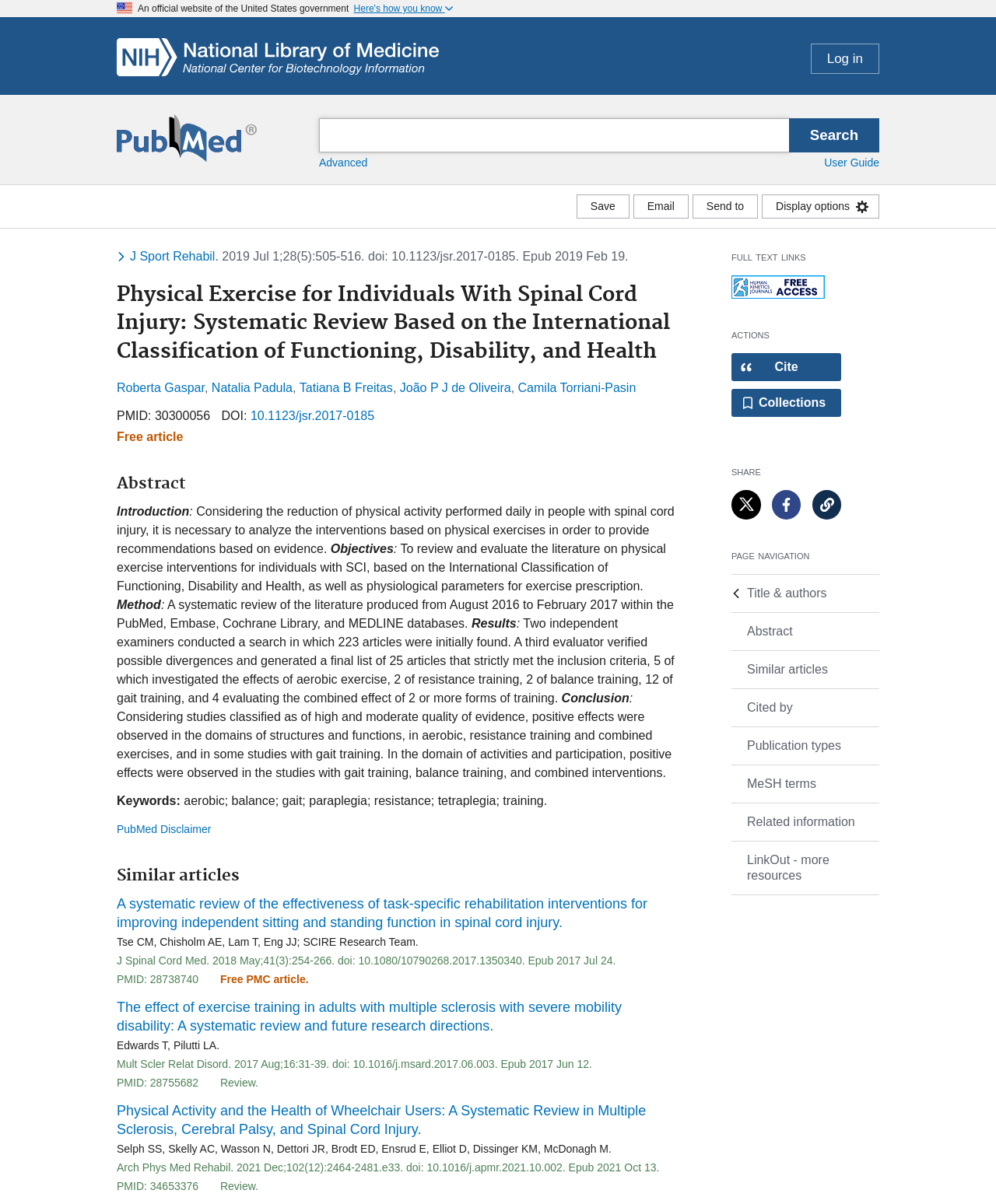Generate a detailed explanation of the webpage's features and information.

This webpage appears to be a scientific article from PubMed, a database of biomedical literature. At the top of the page, there is a header section with a U.S. flag icon, an official website of the United States government label, and a button to expand a dropdown menu. Below this, there is a search bar and a PubMed logo.

The main content of the page is divided into several sections. The first section displays the article title, "Physical Exercise for Individuals With Spinal Cord Injury: Systematic Review Based on the International Classification of Functioning, Disability, and Health," and the authors' names. Below this, there is a section with journal information, including the journal title, publication date, and DOI.

The next section is the abstract, which provides a brief summary of the article. The abstract is divided into several paragraphs, including an introduction, objectives, method, results, and conclusion. The text describes a systematic review of physical exercise interventions for individuals with spinal cord injury.

On the right side of the page, there are several buttons and links, including options to save the article, email it, and display different formats. There are also links to full-text providers and a section with citation information.

At the bottom of the page, there is a navigation section with links to different parts of the article, including the title and authors, abstract, and various sections of the article.